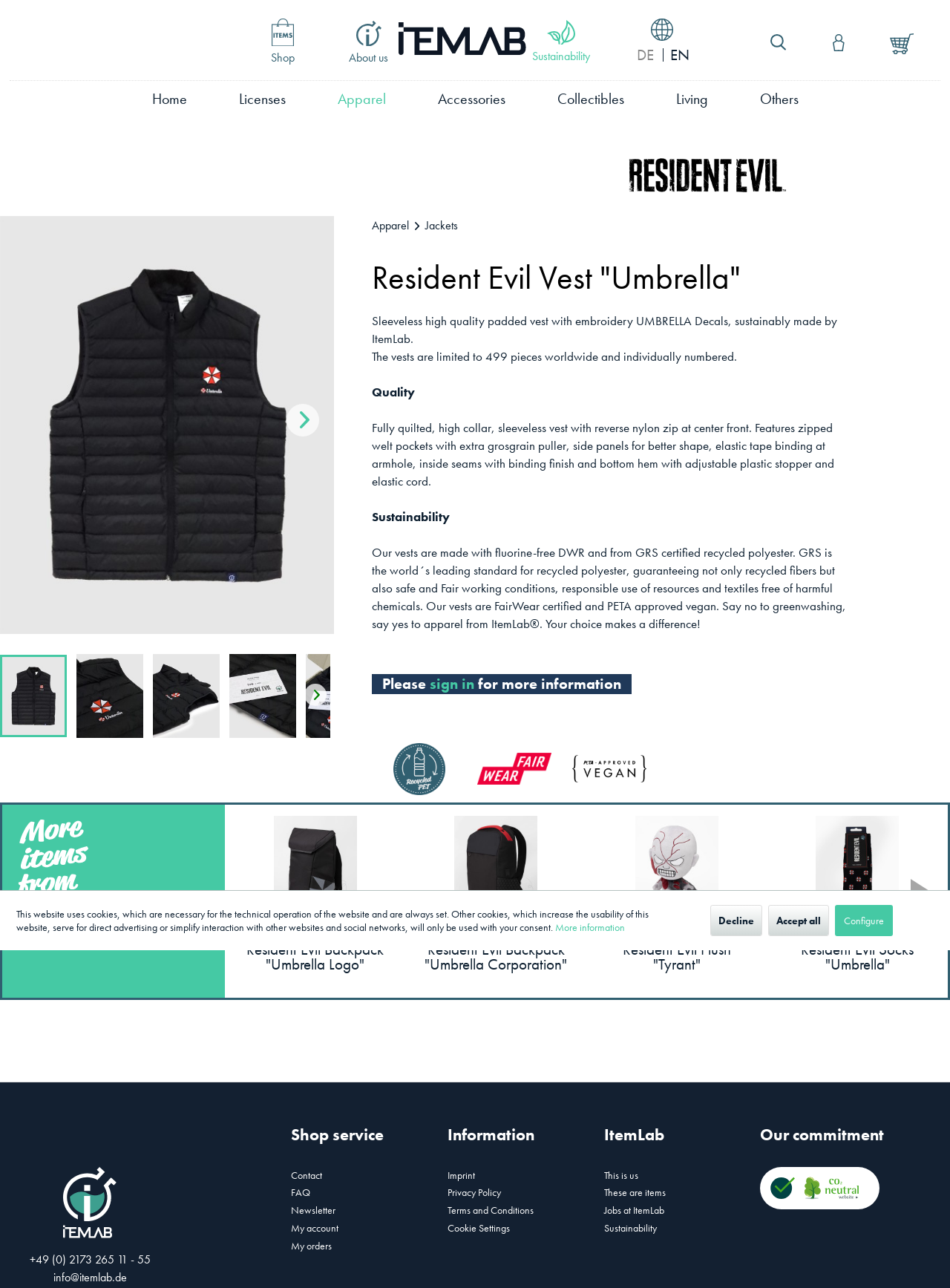Show me the bounding box coordinates of the clickable region to achieve the task as per the instruction: "View Resident Evil apparel".

[0.62, 0.116, 0.869, 0.156]